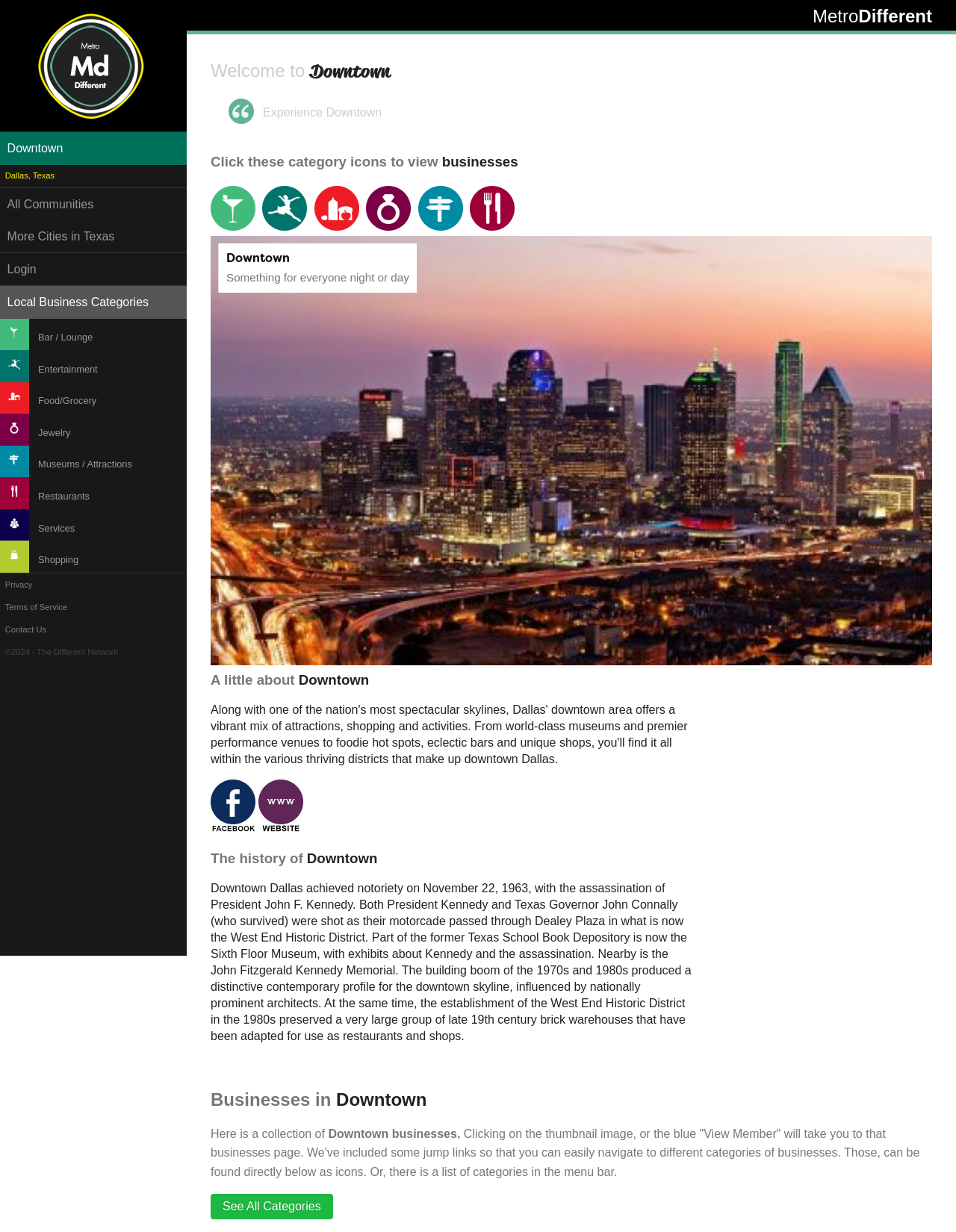What is the purpose of the category icons?
Please look at the screenshot and answer in one word or a short phrase.

To view businesses